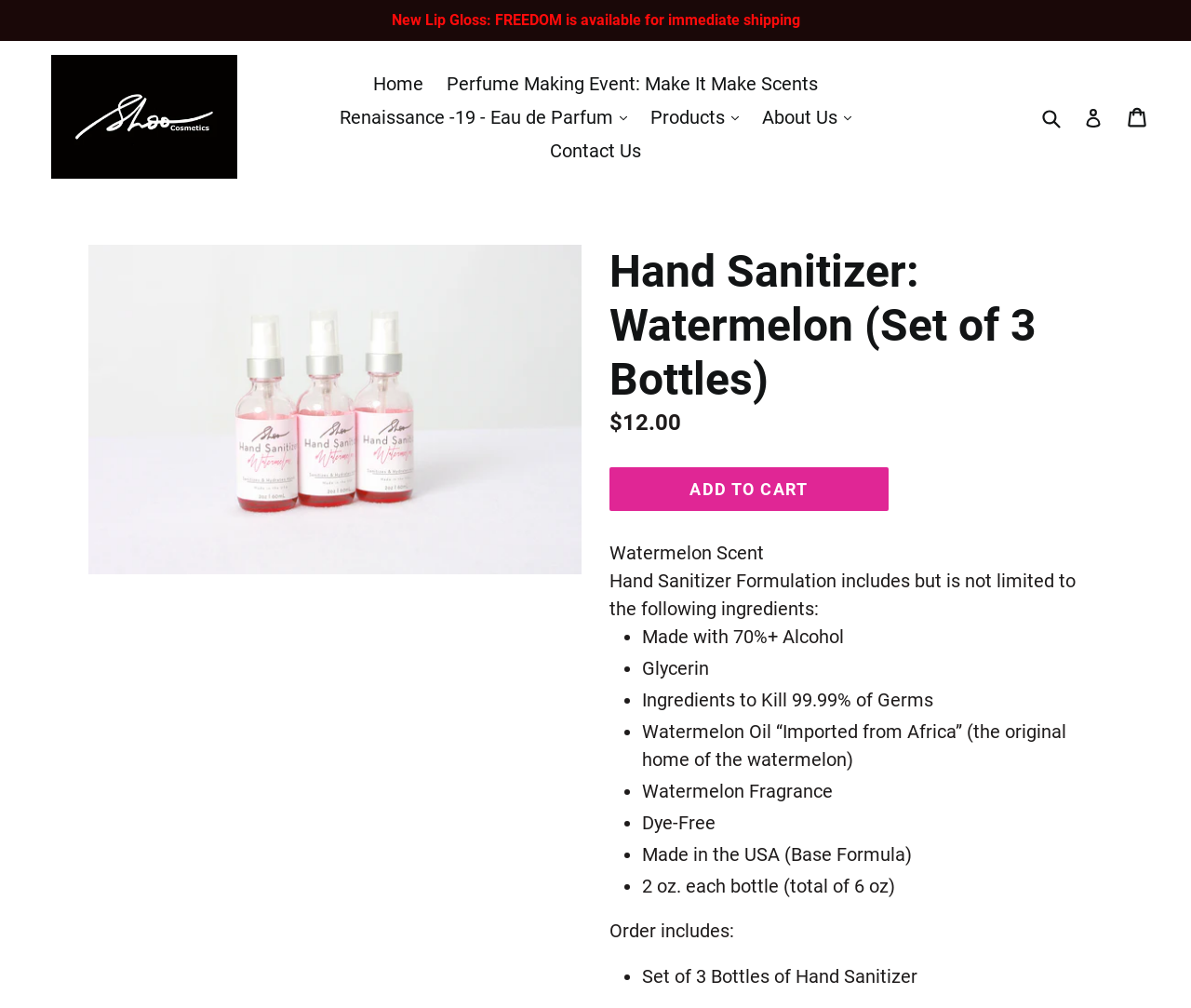Determine the coordinates of the bounding box that should be clicked to complete the instruction: "View cart". The coordinates should be represented by four float numbers between 0 and 1: [left, top, right, bottom].

[0.947, 0.094, 0.965, 0.138]